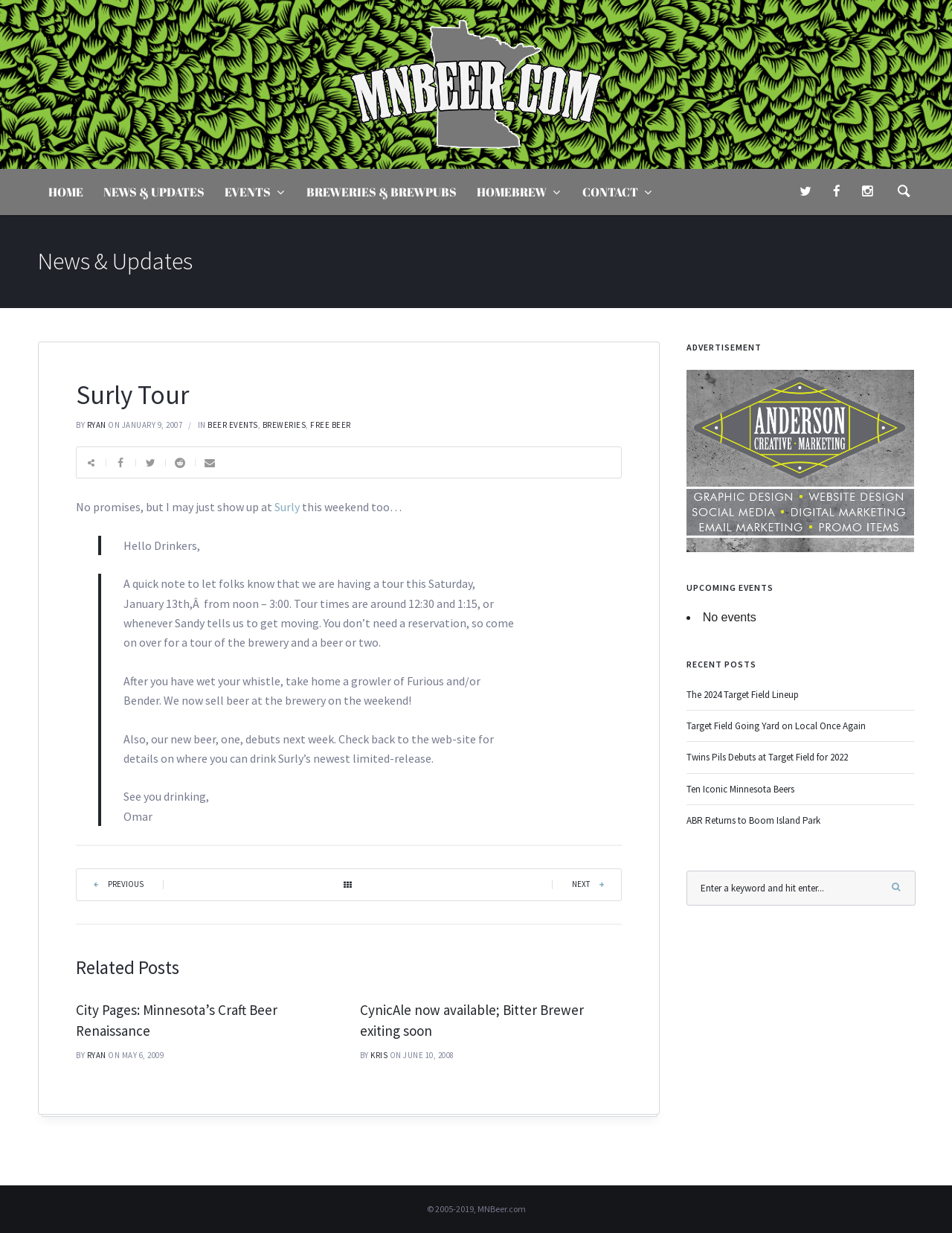What is the bounding box coordinate of the searchbox?
Provide a short answer using one word or a brief phrase based on the image.

[0.721, 0.706, 0.962, 0.735]